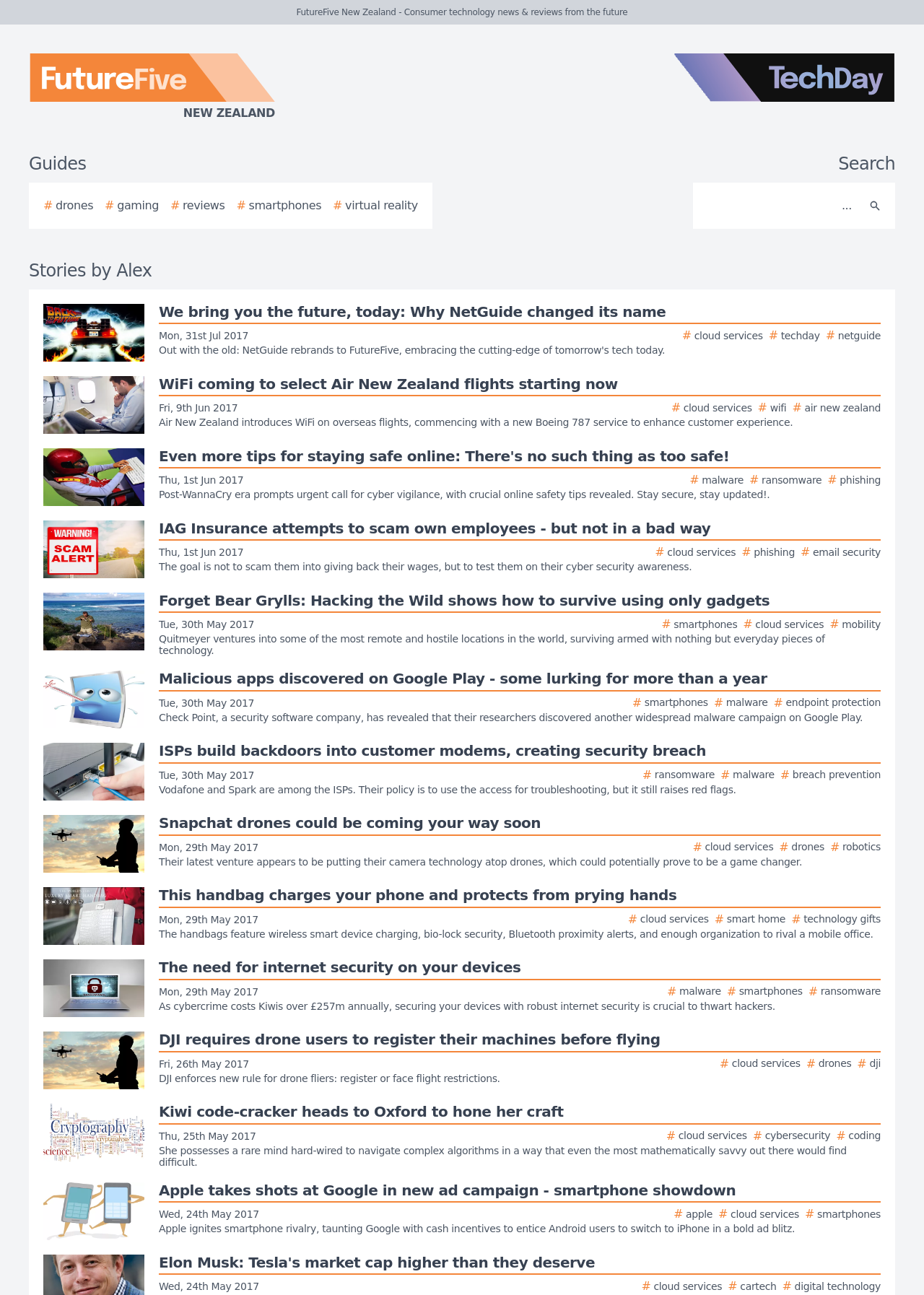Identify the bounding box coordinates of the element that should be clicked to fulfill this task: "Click on the FutureFive New Zealand logo". The coordinates should be provided as four float numbers between 0 and 1, i.e., [left, top, right, bottom].

[0.0, 0.041, 0.438, 0.094]